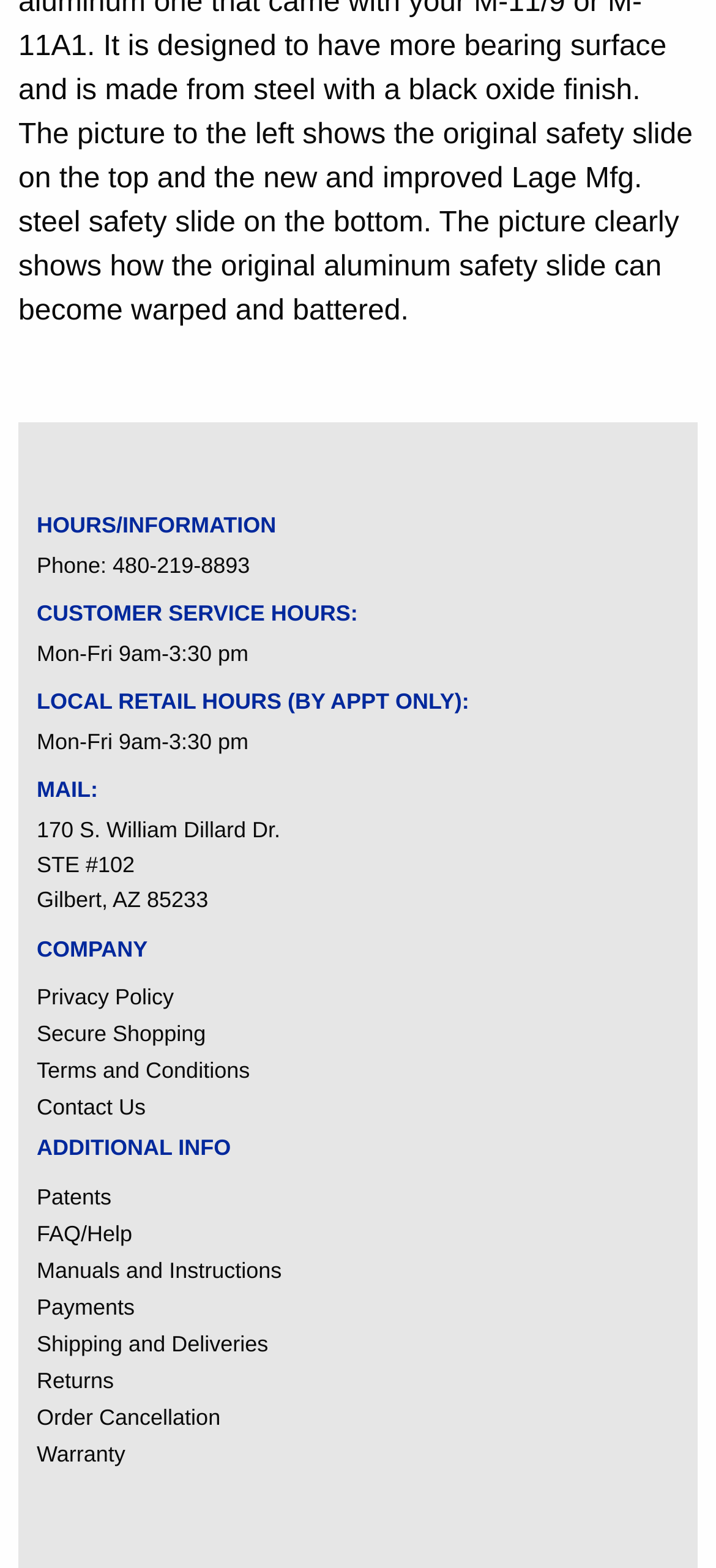Can you specify the bounding box coordinates for the region that should be clicked to fulfill this instruction: "Contact us".

[0.051, 0.69, 0.949, 0.714]